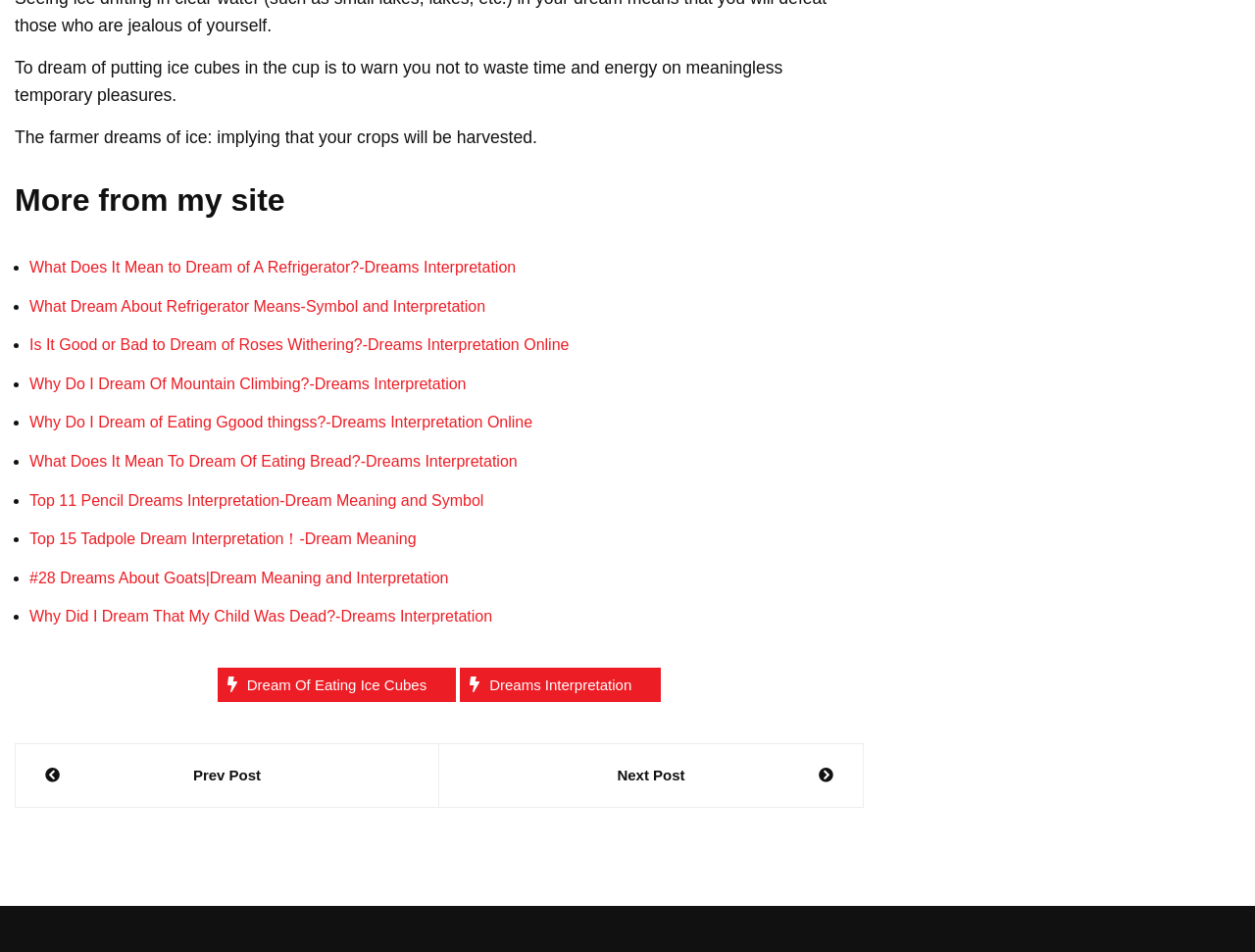Identify the bounding box coordinates of the area you need to click to perform the following instruction: "Explore what it means to dream of a refrigerator".

[0.023, 0.272, 0.411, 0.289]